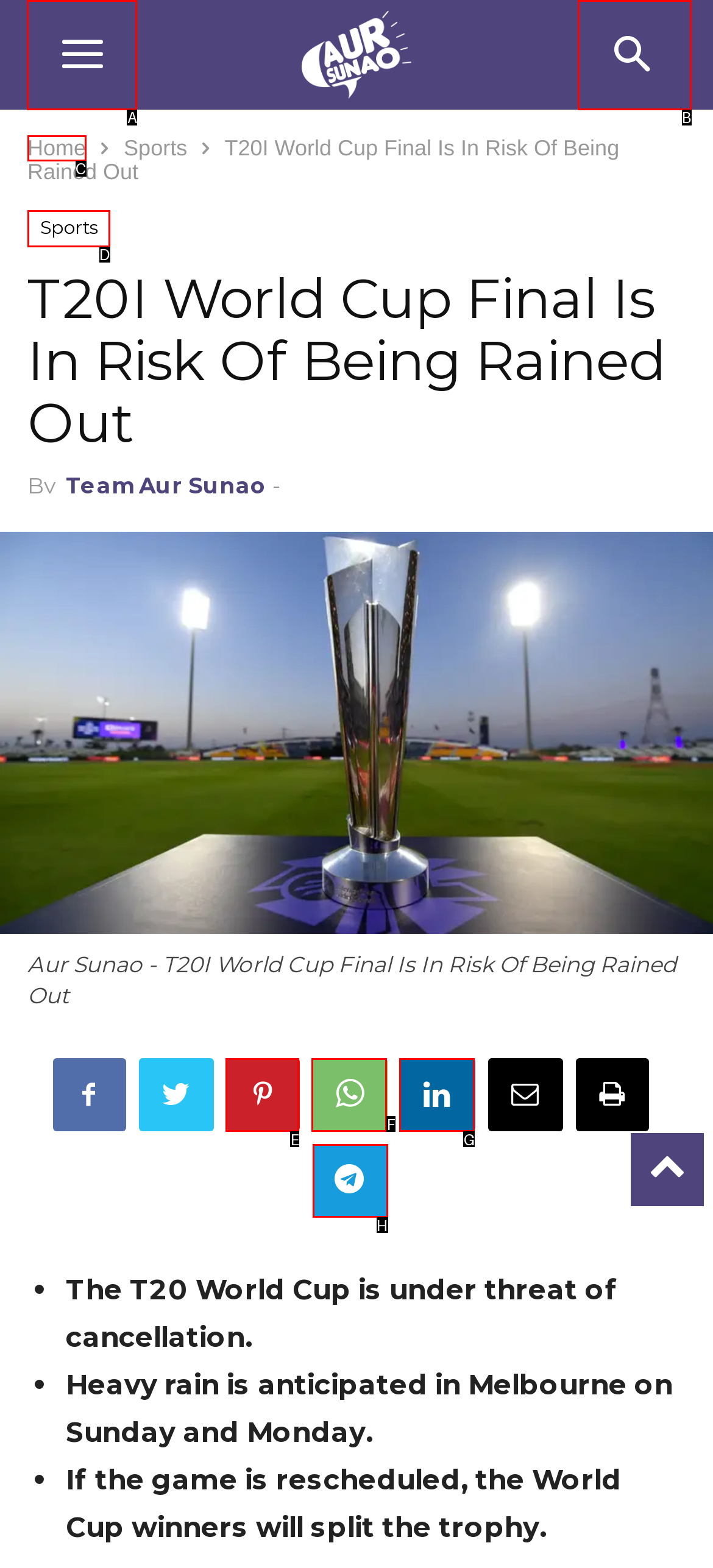Given the task: toggle mobile menu, point out the letter of the appropriate UI element from the marked options in the screenshot.

A